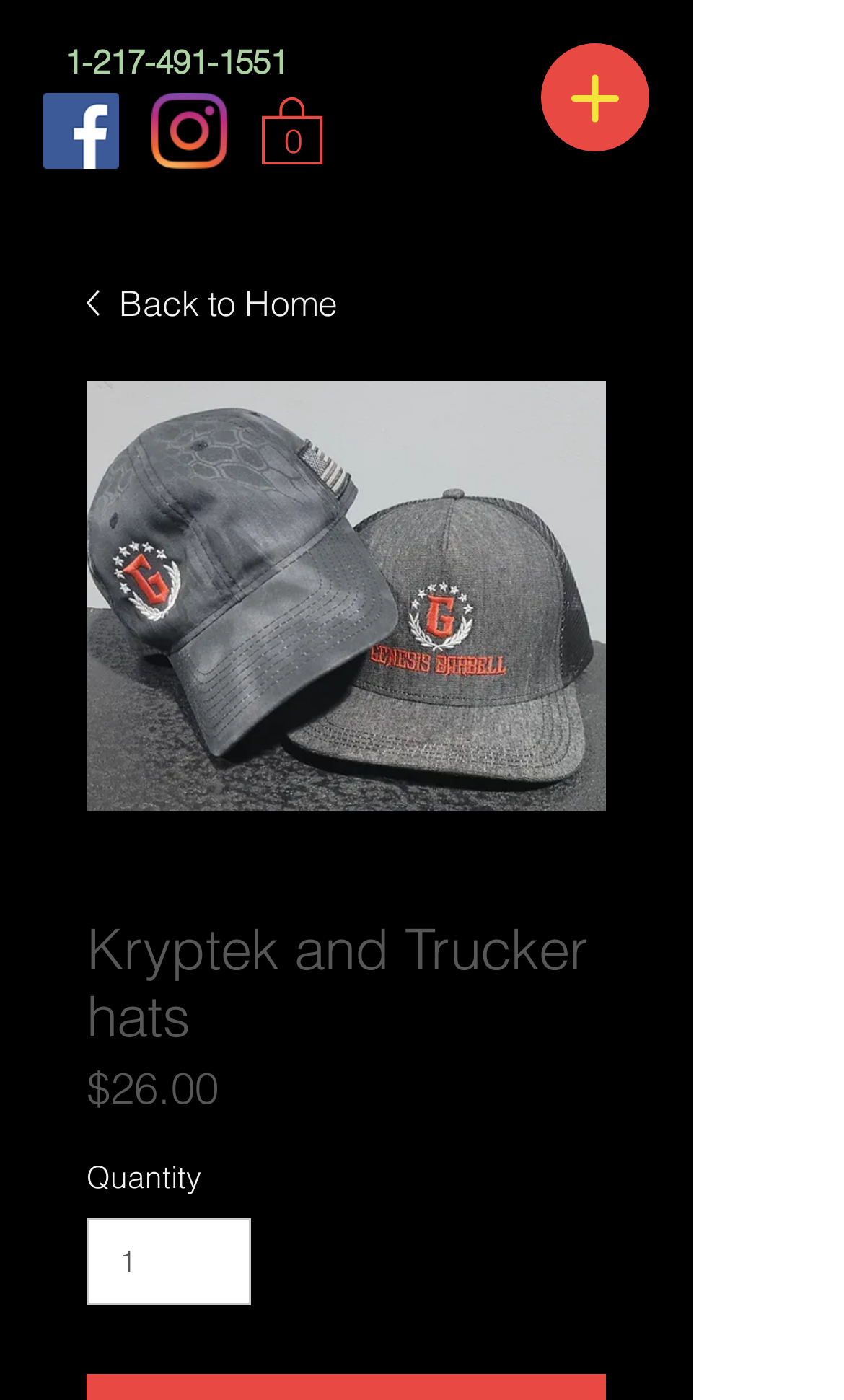How many items are in the cart?
Relying on the image, give a concise answer in one word or a brief phrase.

0